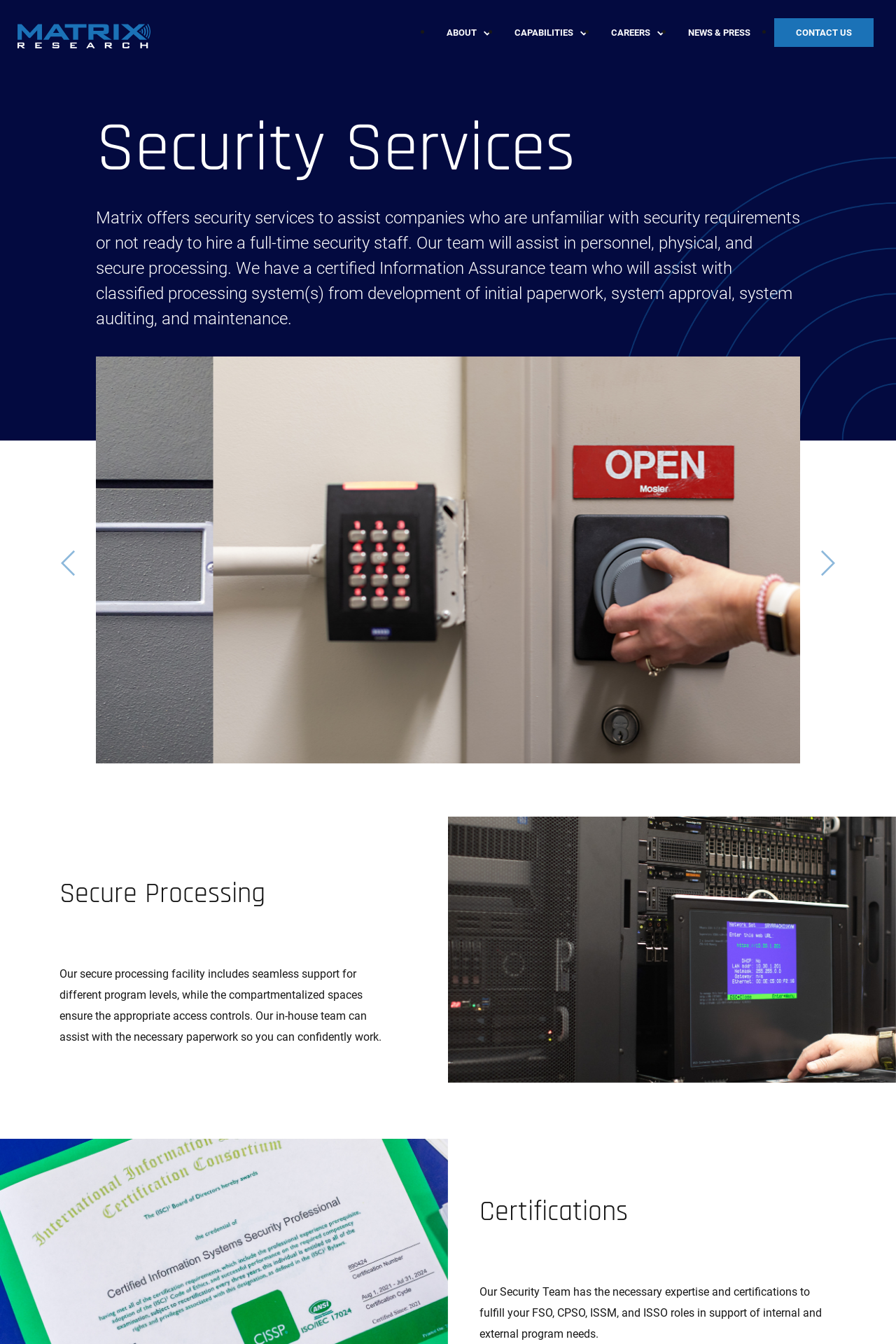Respond with a single word or short phrase to the following question: 
What certifications does the Security Team of Matrix Research hold?

FSO, CPSO, ISSM, and ISSO